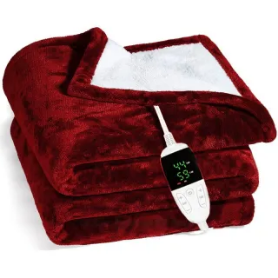Please examine the image and answer the question with a detailed explanation:
What is the texture of the electric blanket?

The caption describes the electric blanket as having a soft and cozy texture, which suggests that it is designed to provide comfort and warmth to the user.